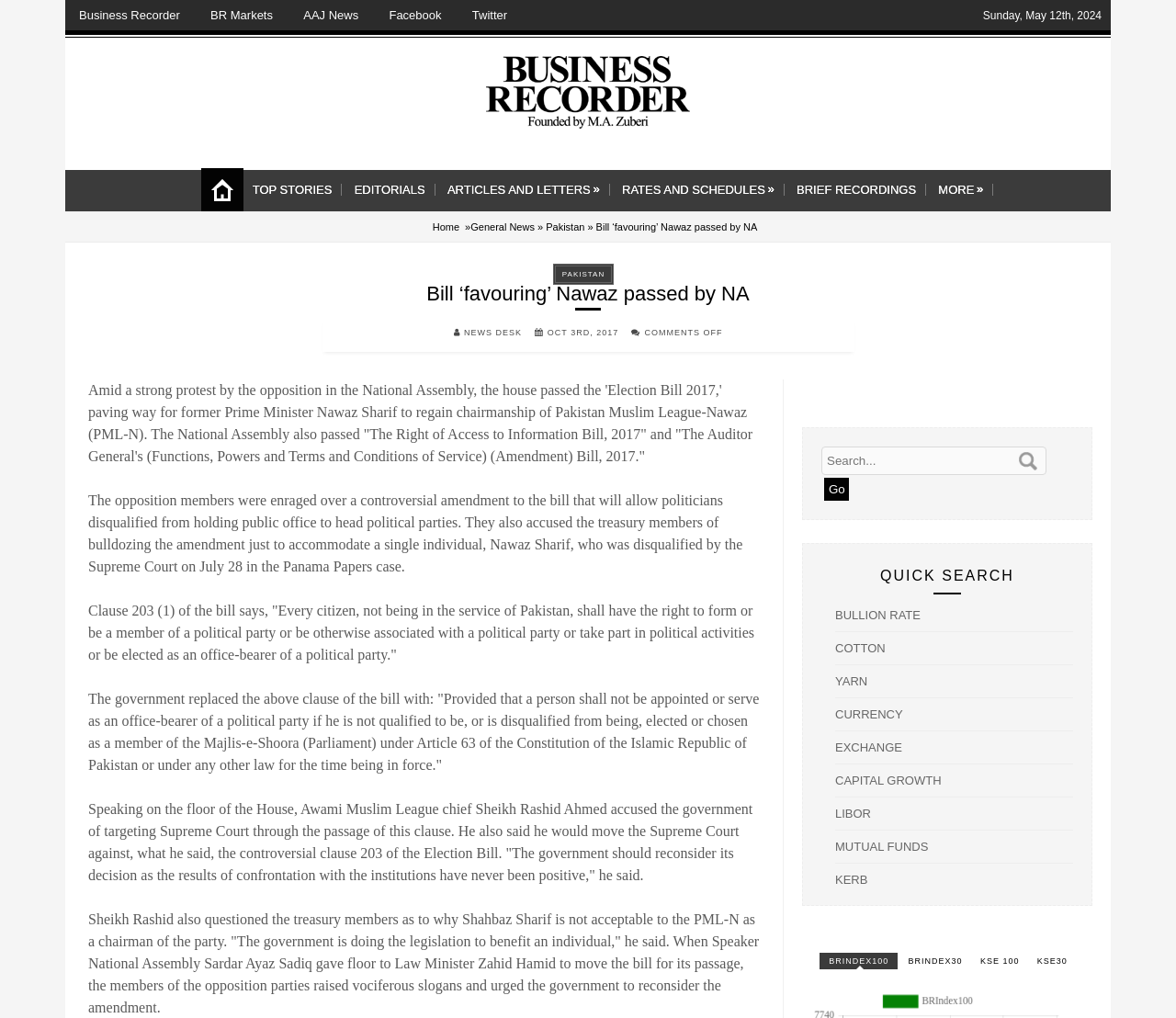Provide a thorough description of this webpage.

The webpage is a news article from Business Recorder, with the title "Bill ‘favouring’ Nawaz passed by NA". At the top, there are several links to other news websites and social media platforms, including Facebook and Twitter. Below these links, there is a date display showing "Sunday, May 12th, 2024".

On the left side of the page, there is a navigation menu with links to different sections of the website, including "HOME", "TOP STORIES", "EDITORIALS", and "ARTICLES AND LETTERS". Below this menu, there is a link to "RATES AND SCHEDULES" and "BRIEF RECORDINGS".

The main content of the page is the news article, which is divided into several paragraphs. The article discusses the passage of the "Election Bill 2017" in the National Assembly, which allows former Prime Minister Nawaz Sharif to regain chairmanship of Pakistan Muslim League-Nawaz (PML-N). The opposition members protested against the bill, accusing the government of bulldozing the amendment to accommodate Nawaz Sharif.

The article also quotes Awami Muslim League chief Sheikh Rashid Ahmed, who accused the government of targeting the Supreme Court through the passage of the bill. He also questioned why Shahbaz Sharif is not acceptable to the PML-N as a chairman of the party.

On the right side of the page, there is a search box with a "Go" button, allowing users to search for specific keywords. Below the search box, there are several links to different market rates, including bullion, cotton, yarn, currency, and exchange rates.

At the bottom of the page, there are several links to different indices, including BRINDEX100, BRINDEX30, KSE 100, and KSE30. There is also an iframe element, but its content is not specified.